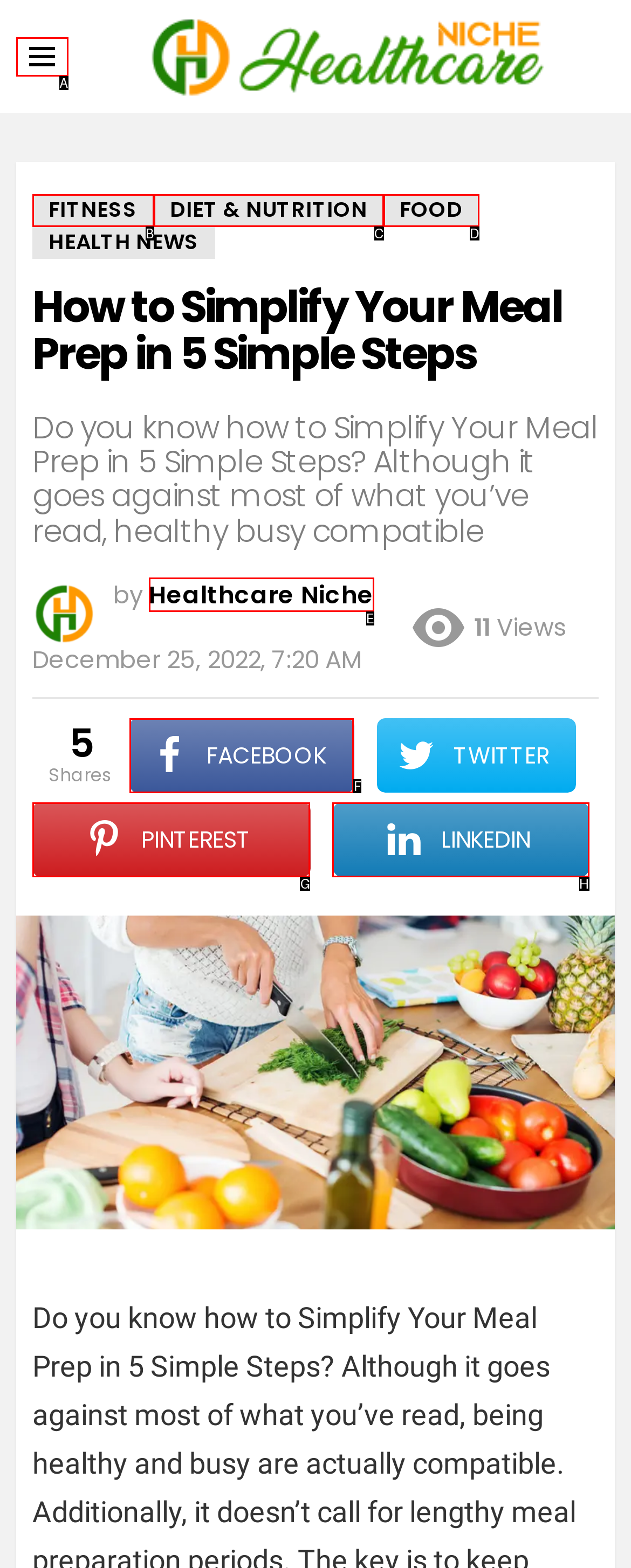Identify the HTML element that matches the description: Diet & Nutrition. Provide the letter of the correct option from the choices.

C